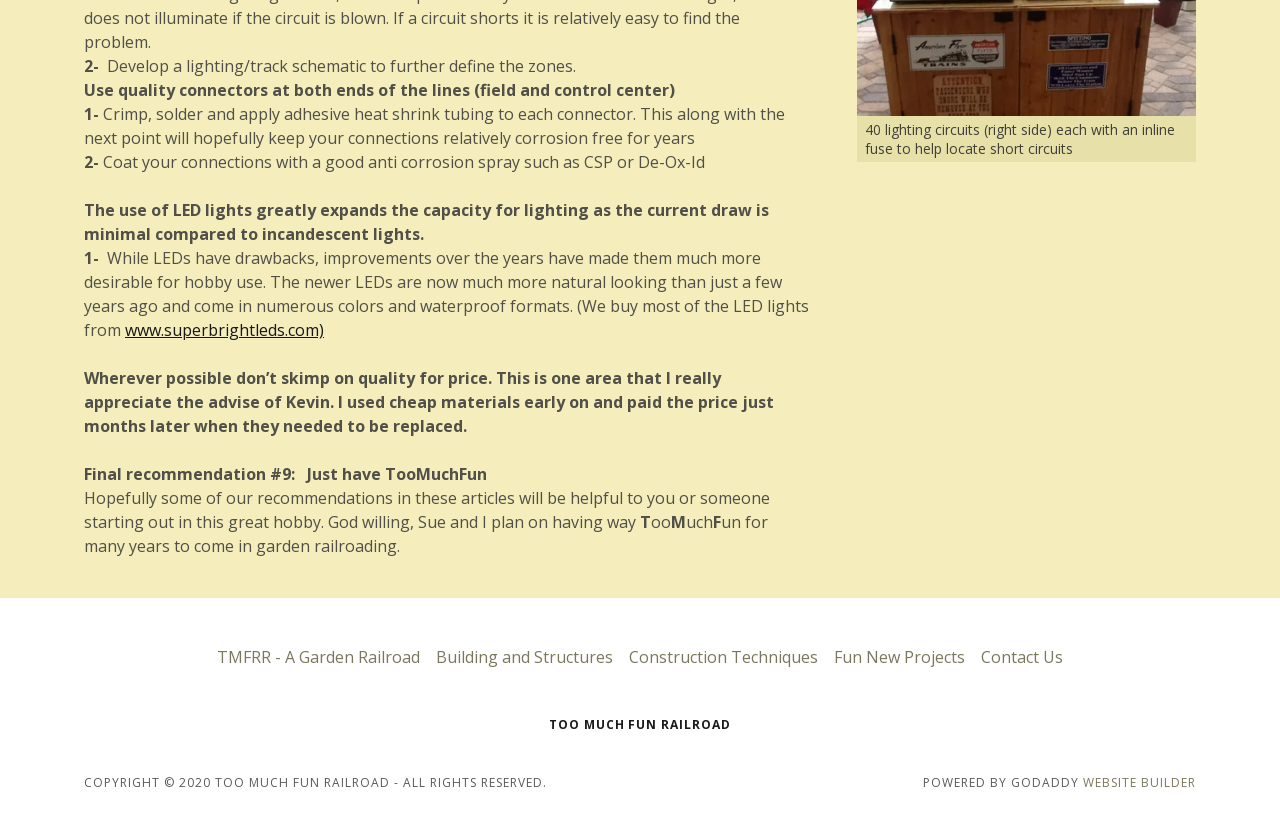What is the purpose of using LED lights?
Answer the question with a single word or phrase by looking at the picture.

To minimize current draw